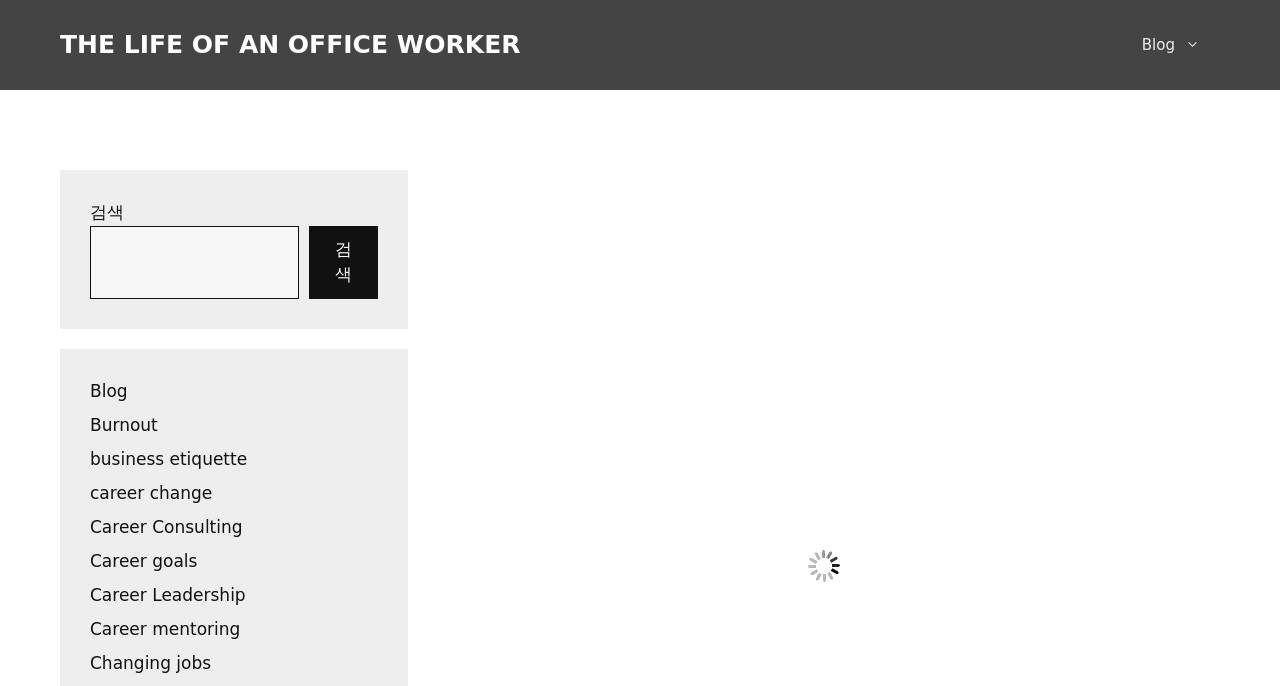What is the position of the banner?
Please provide a comprehensive and detailed answer to the question.

I looked at the bounding box coordinates of the banner element and found that its y1 and y2 values are 0.0 and 0.131, respectively, which indicates that it is located at the top of the webpage.